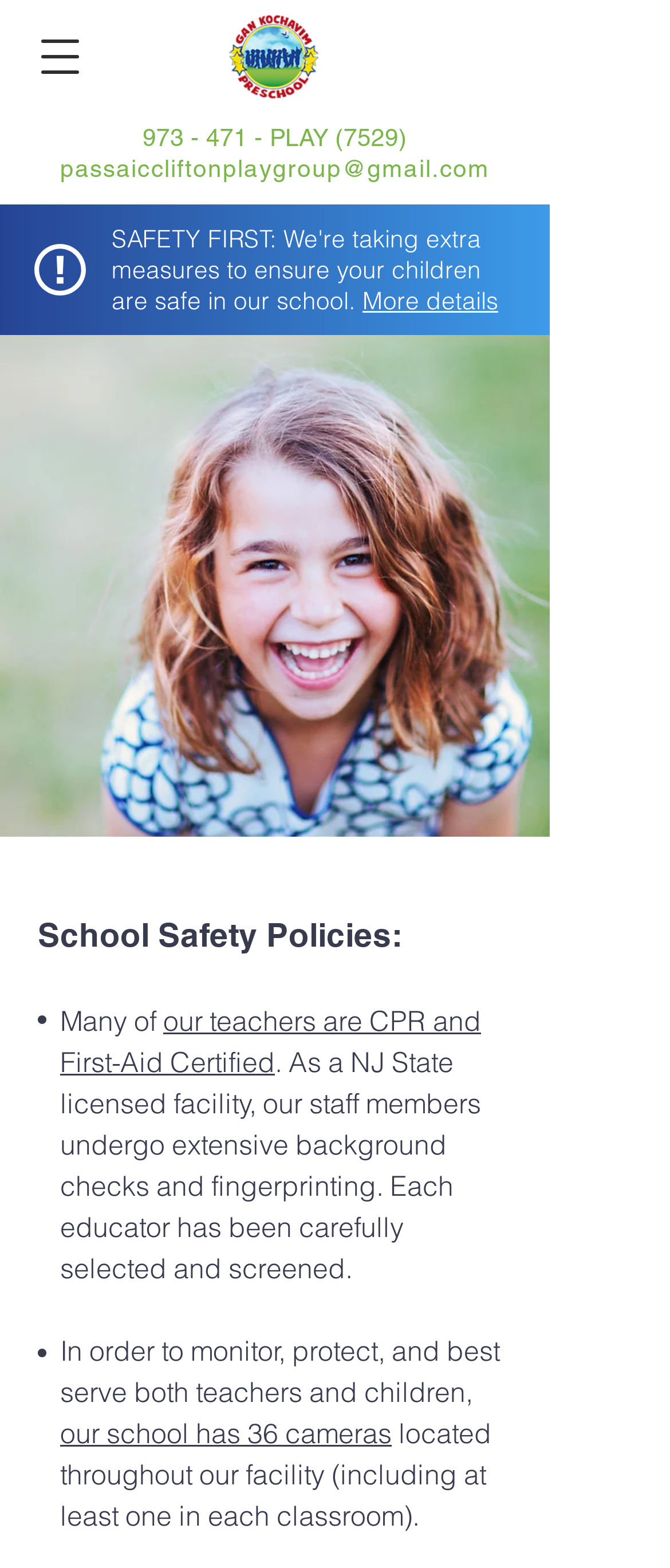Calculate the bounding box coordinates of the UI element given the description: "#comp-kg93kcs72 svg [data-color="1"] {fill: #FFFFFF;}".

[0.051, 0.155, 0.128, 0.188]